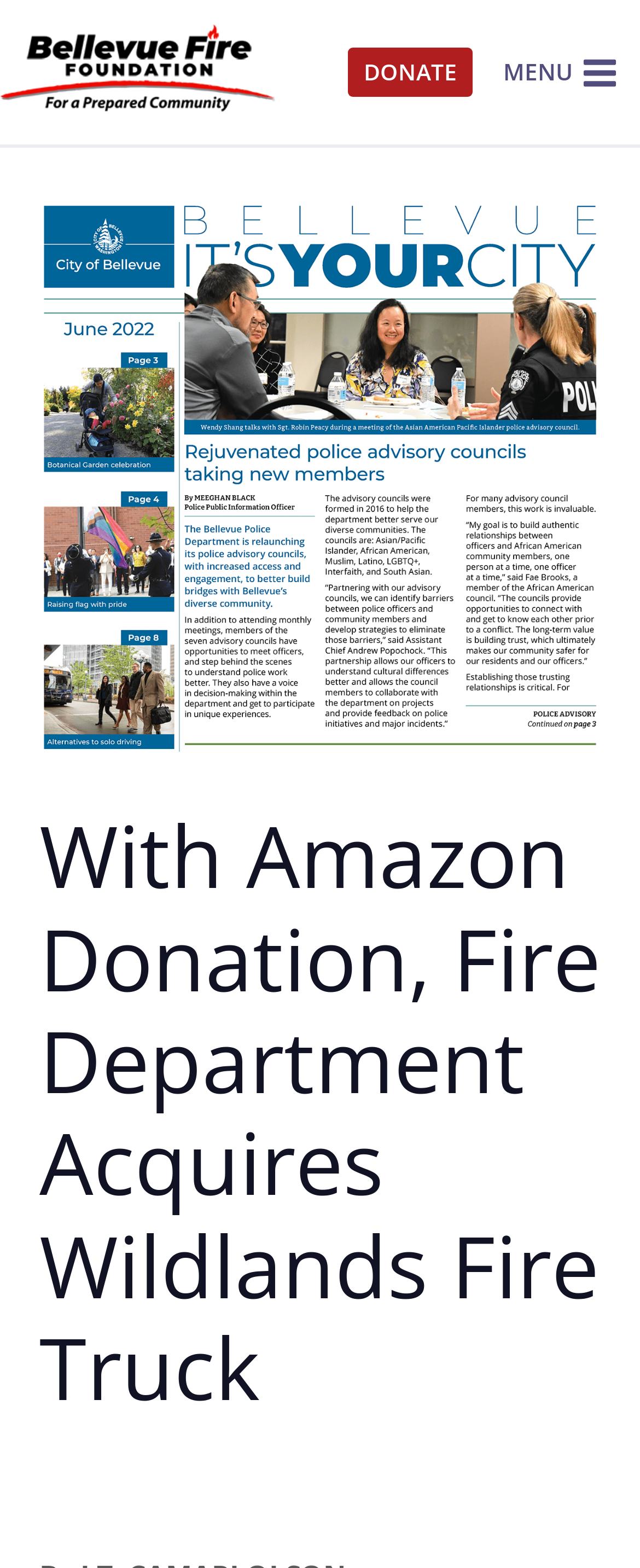What is the source of the donation that helped acquire the fire truck?
Please provide a single word or phrase as your answer based on the screenshot.

Amazon